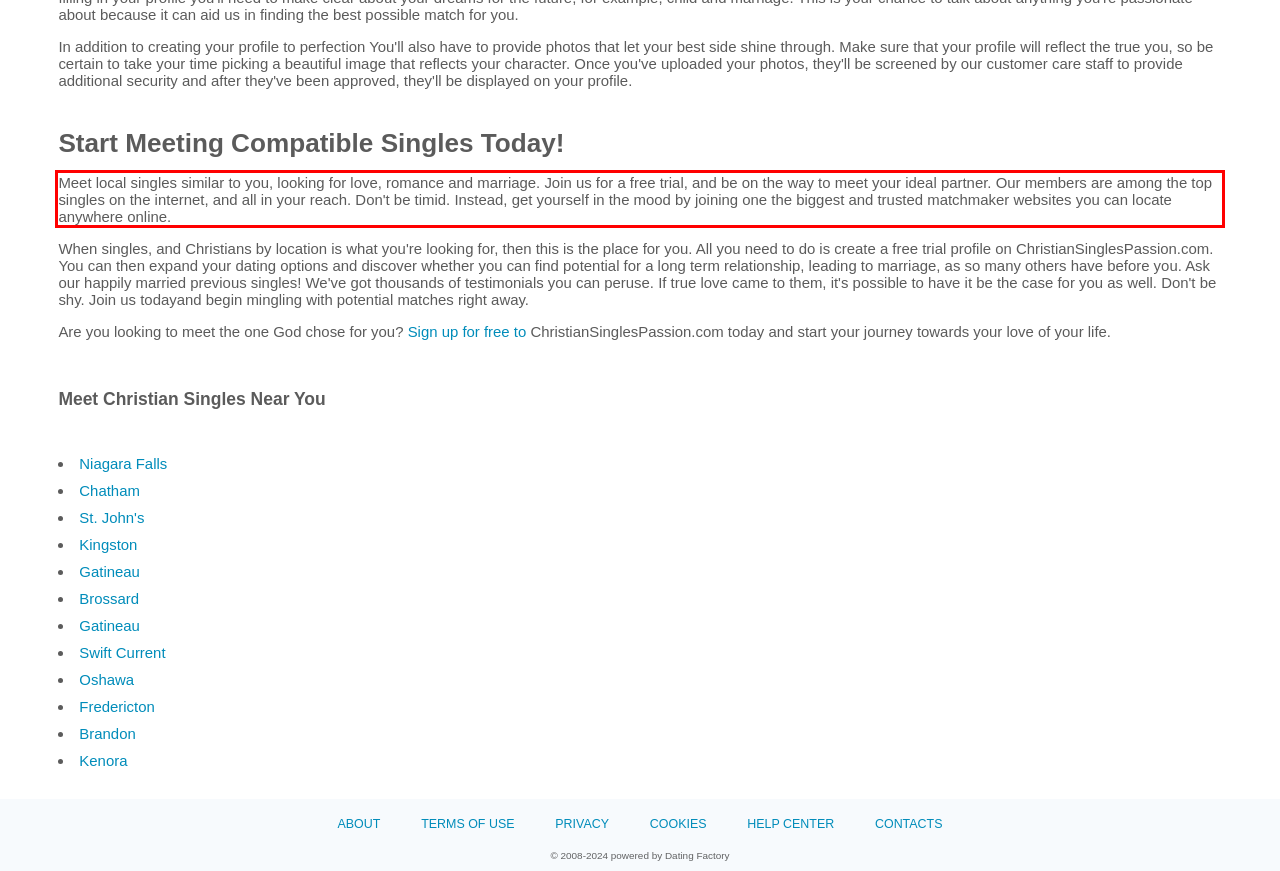Identify the text inside the red bounding box on the provided webpage screenshot by performing OCR.

Meet local singles similar to you, looking for love, romance and marriage. Join us for a free trial, and be on the way to meet your ideal partner. Our members are among the top singles on the internet, and all in your reach. Don't be timid. Instead, get yourself in the mood by joining one the biggest and trusted matchmaker websites you can locate anywhere online.